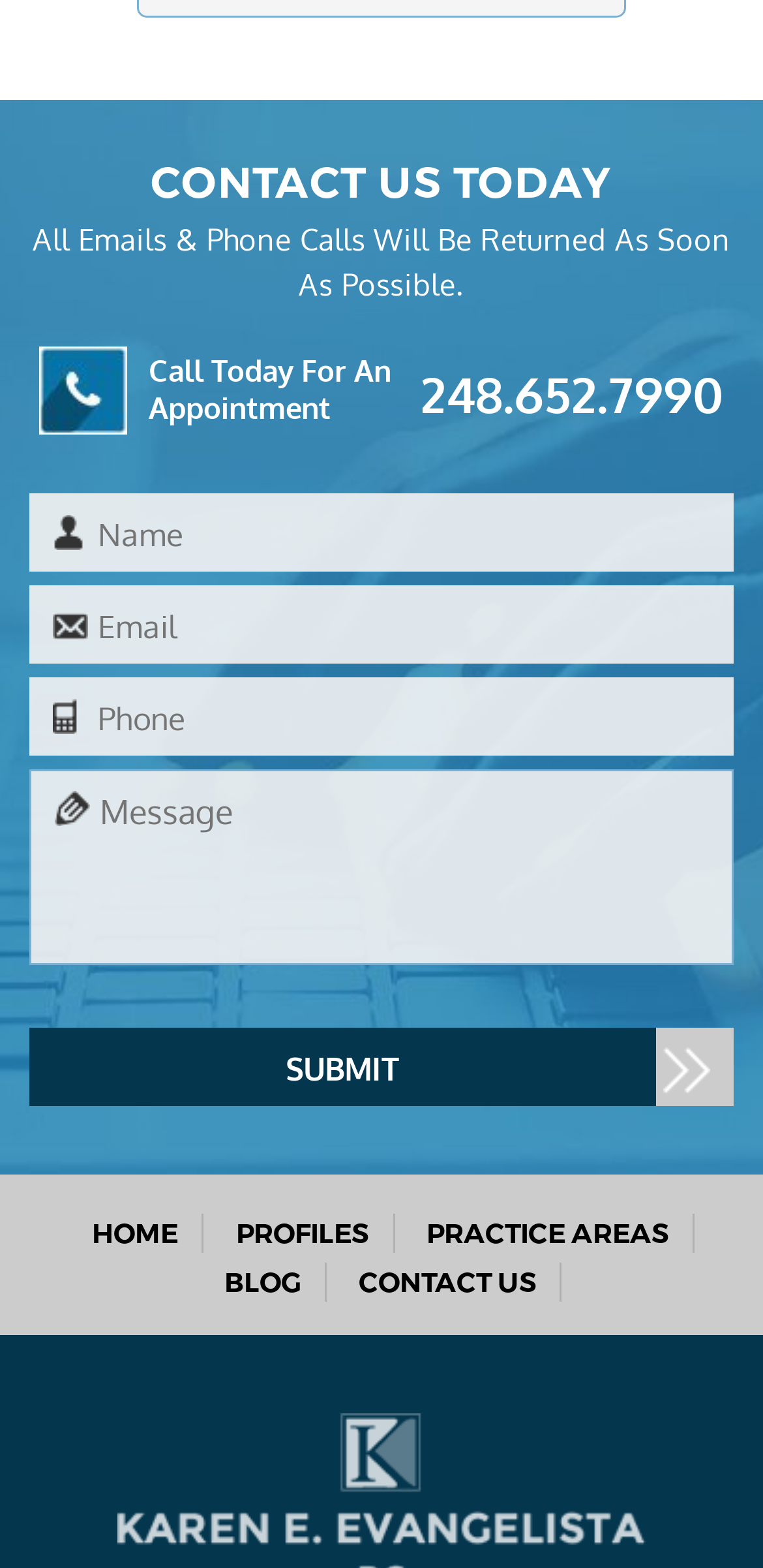How many links are there in the footer section?
Respond with a short answer, either a single word or a phrase, based on the image.

5